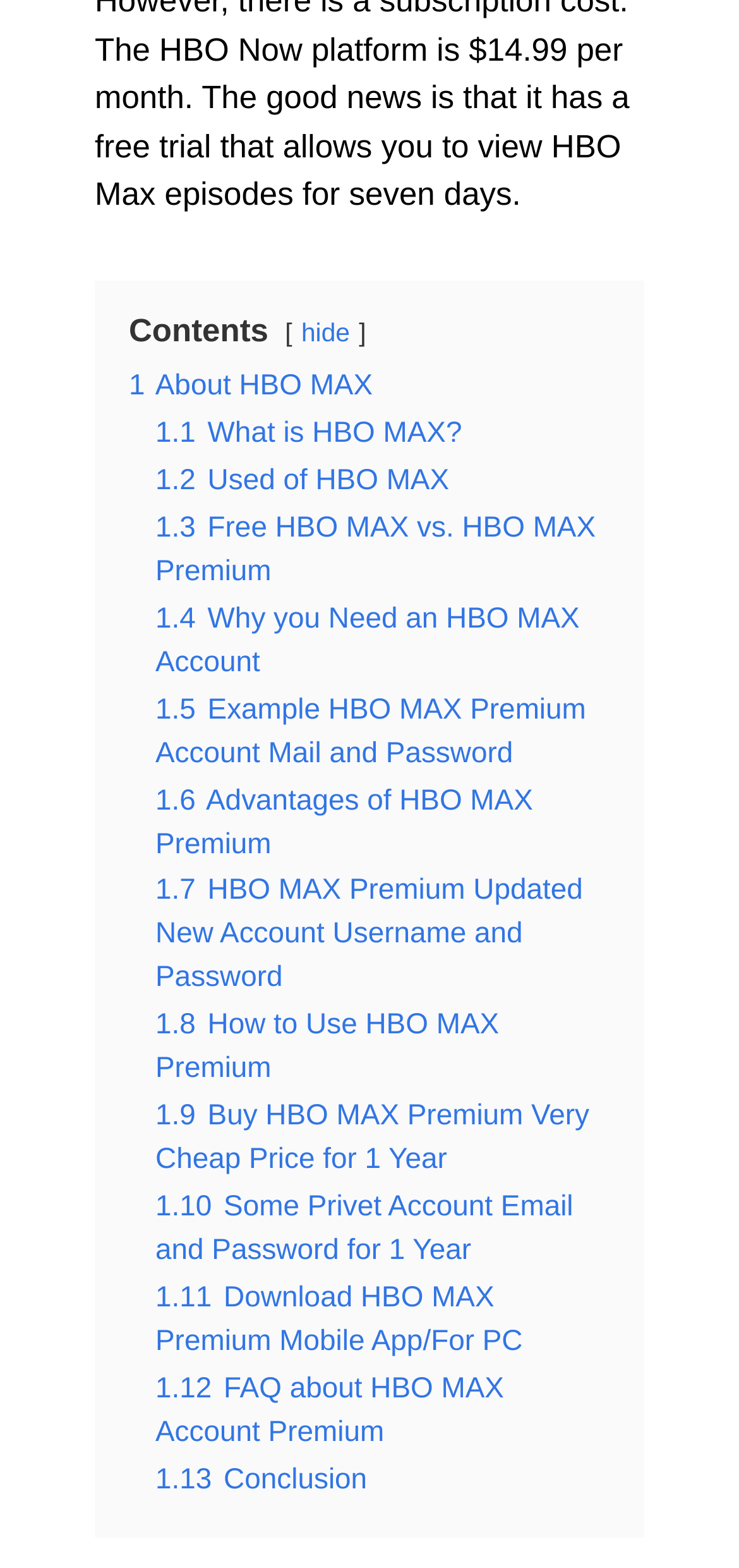Identify the bounding box coordinates of the region I need to click to complete this instruction: "View 'Advantages of HBO MAX Premium'".

[0.21, 0.5, 0.721, 0.548]